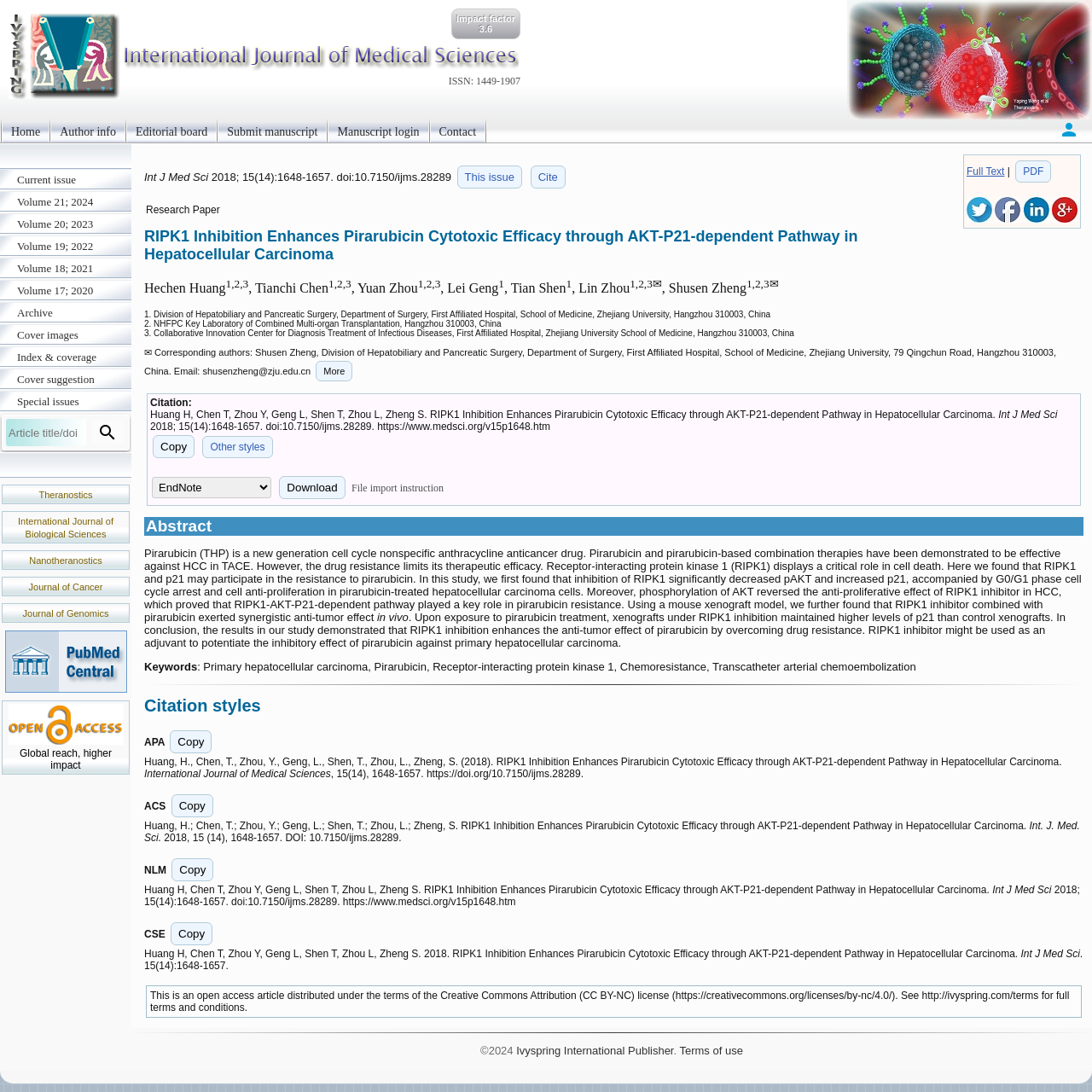Given the description of a UI element: "Home", identify the bounding box coordinates of the matching element in the webpage screenshot.

[0.002, 0.109, 0.045, 0.133]